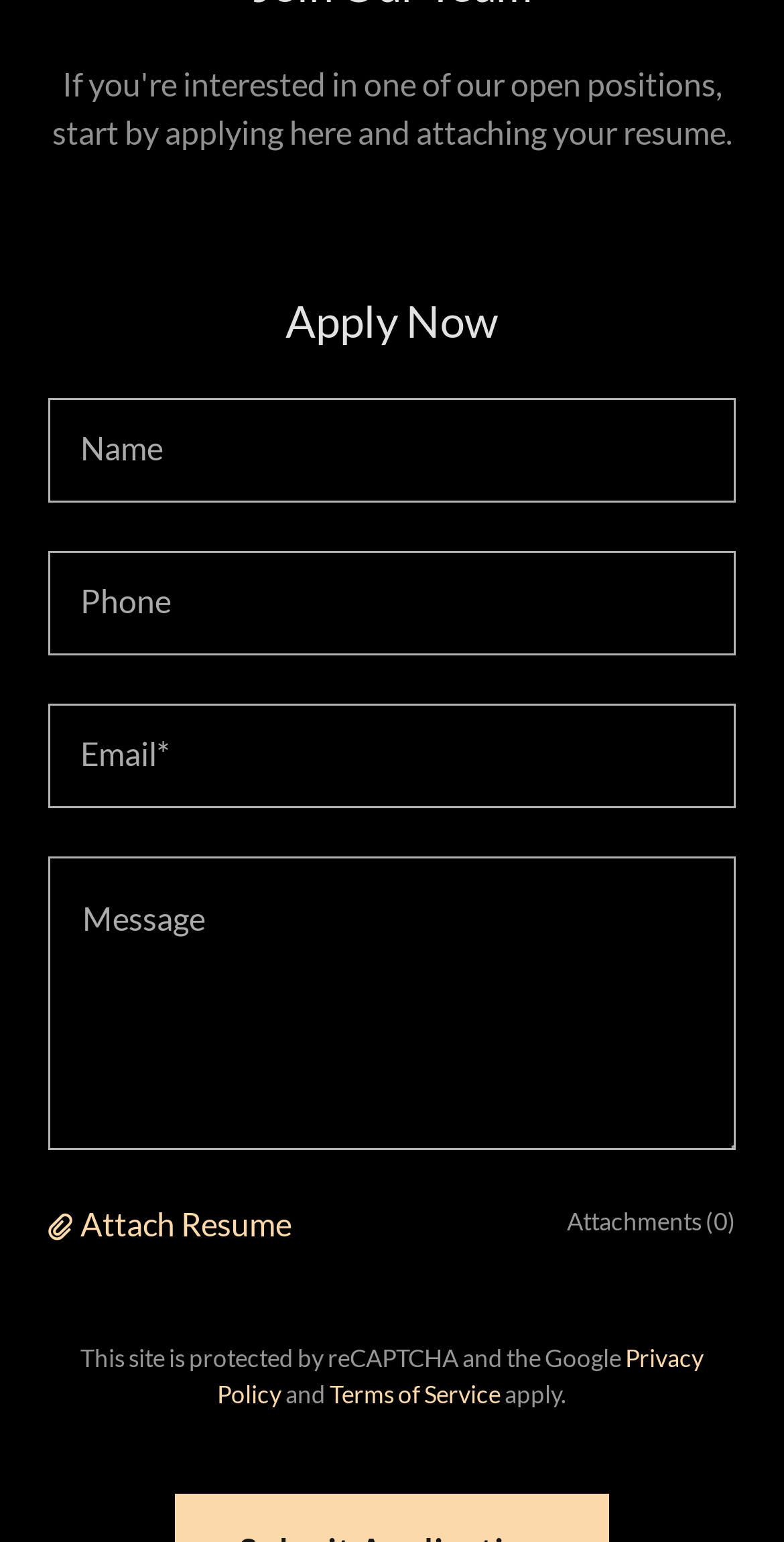Based on the image, provide a detailed response to the question:
What is the protection used on this site?

The webpage has a static text 'This site is protected by reCAPTCHA and the Google', which indicates that the site uses reCAPTCHA as a protection mechanism.